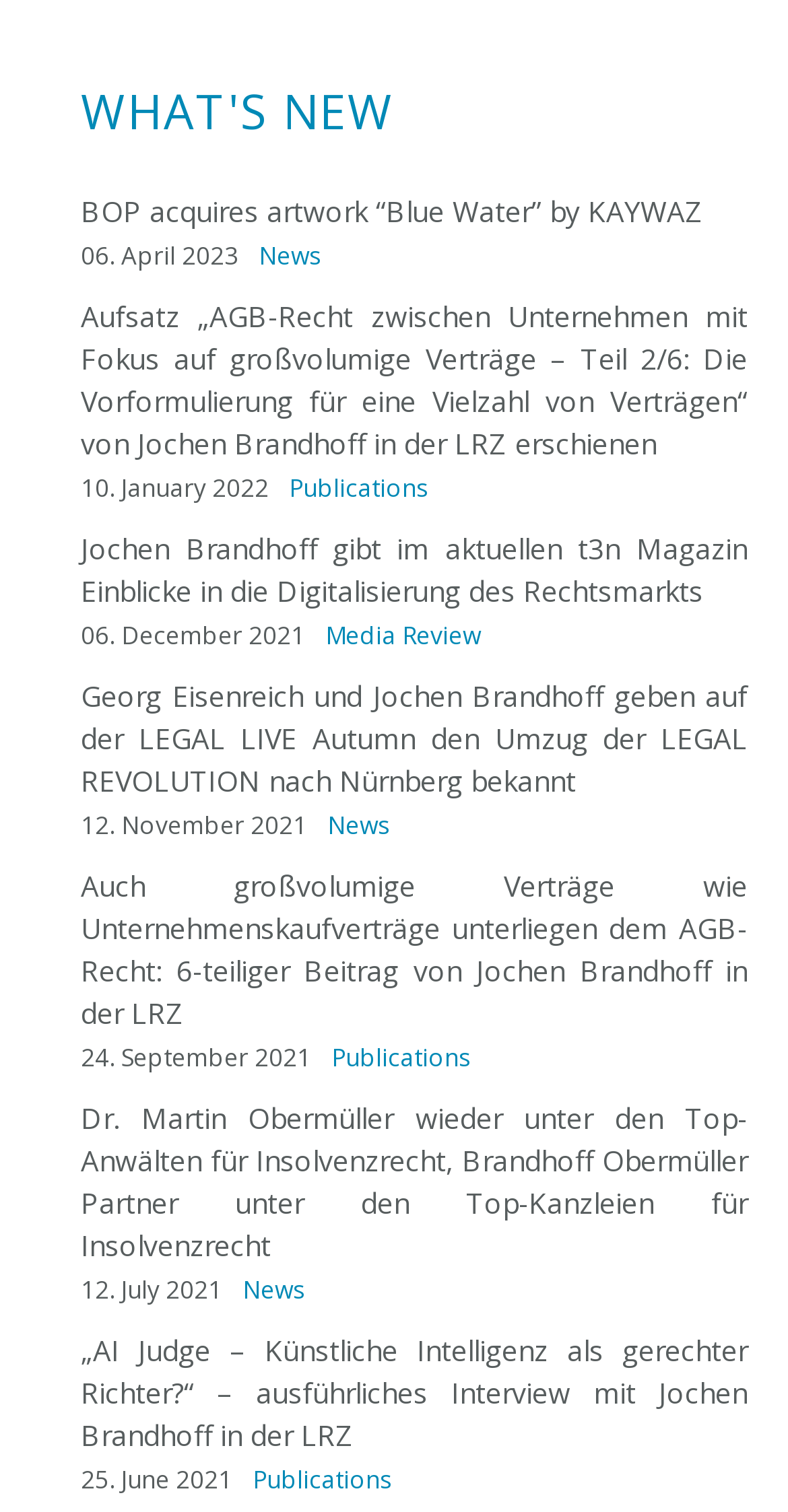Locate the bounding box coordinates of the area where you should click to accomplish the instruction: "Click on REGISTRATION".

None